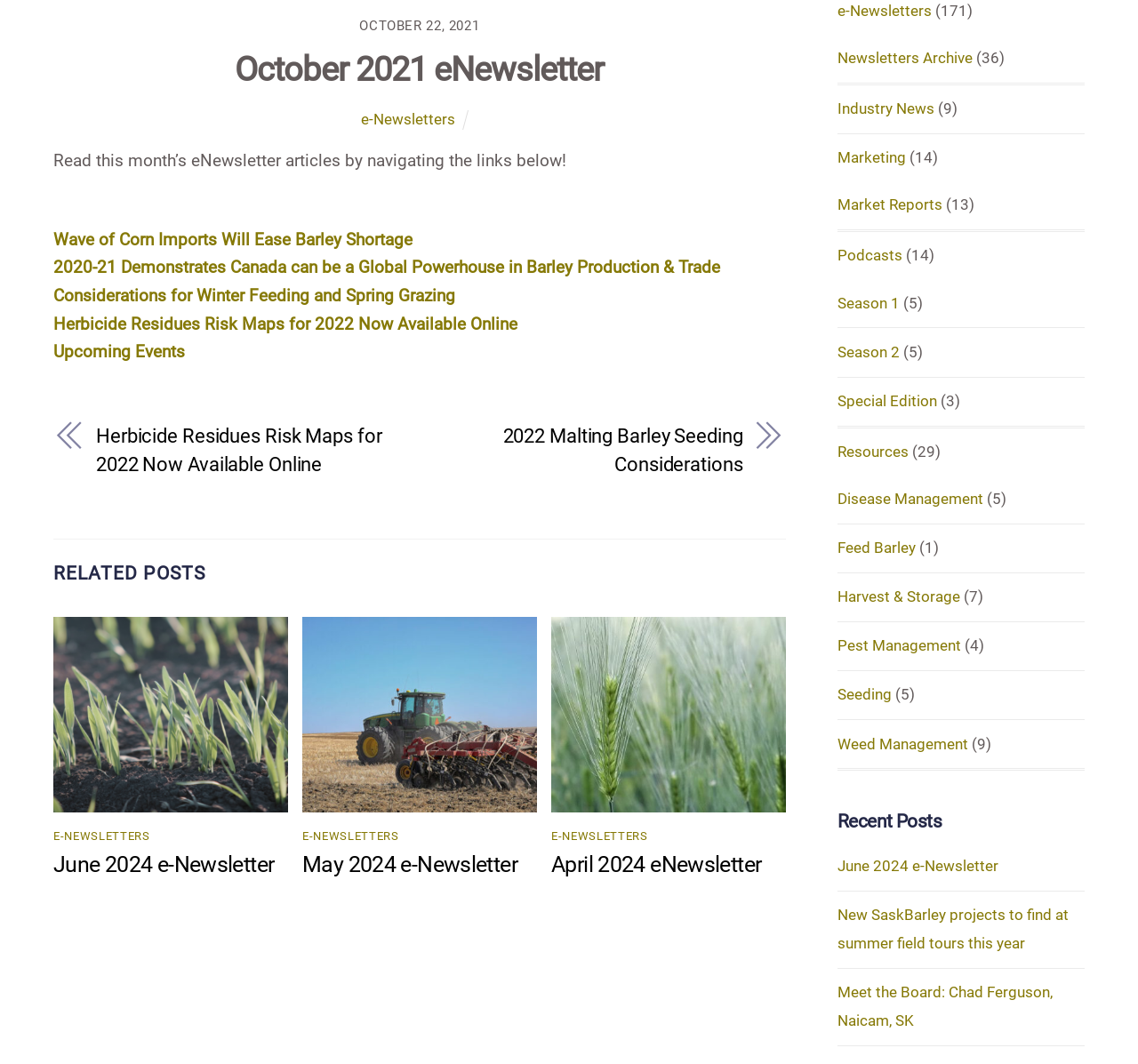Extract the bounding box coordinates for the HTML element that matches this description: "Harvest & Storage". The coordinates should be four float numbers between 0 and 1, i.e., [left, top, right, bottom].

[0.736, 0.552, 0.843, 0.569]